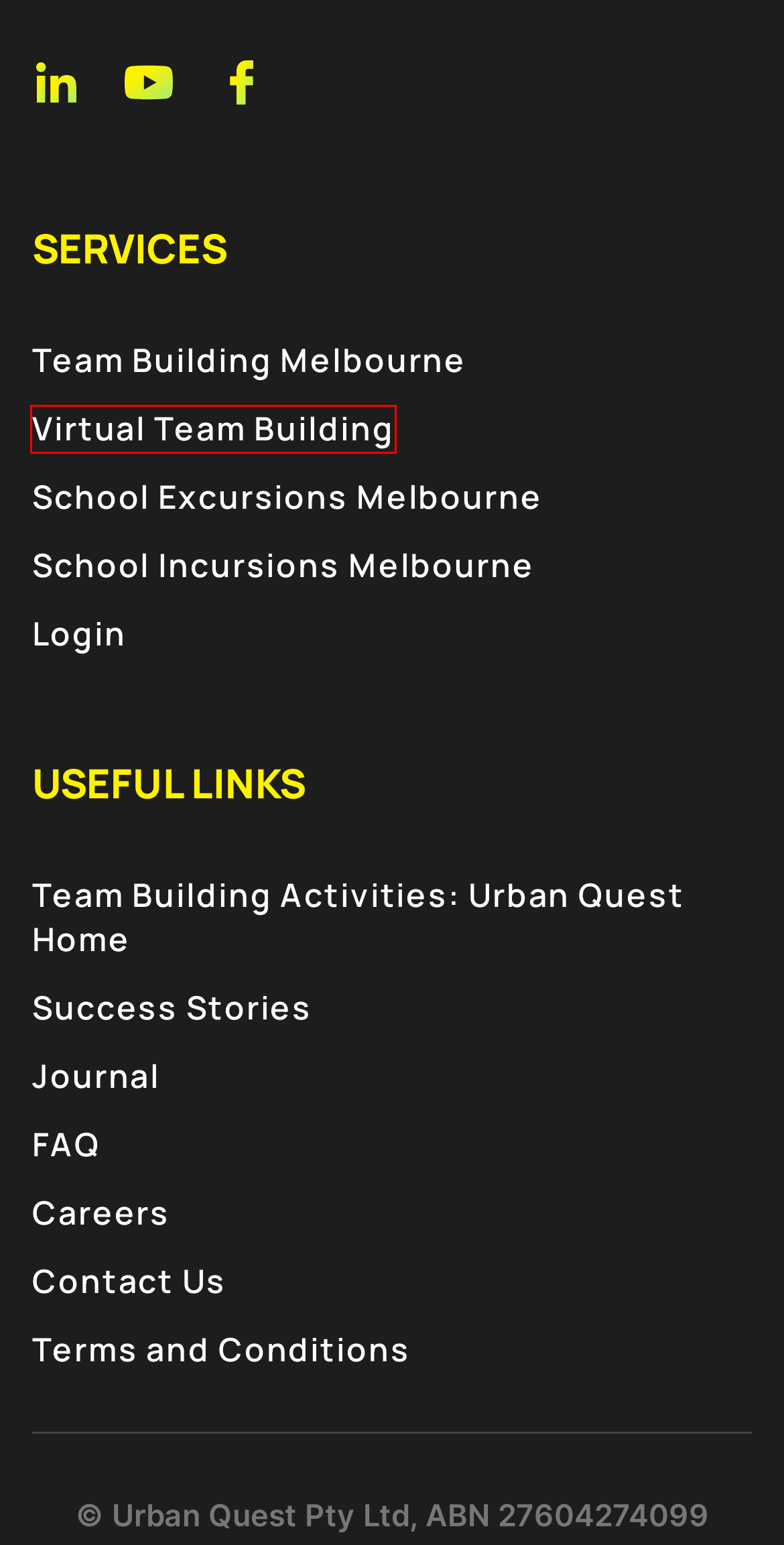You have a screenshot of a webpage with a red bounding box around an element. Select the webpage description that best matches the new webpage after clicking the element within the red bounding box. Here are the descriptions:
A. Remote Team Building Melbourne: 10 Virtual Activities
B. Ultimate School Excursion Melbourne: 3 Must-Haves
C. Online Team Building Activities | Virtual Urban Quest
D. Urban Quest Team Building Melbourne | FAQ
E. Urban Quest Game Engine
F. Team Unity Boost: Icebreakers in Corporate Team Building
G. 2022 Top100 Most Popular Graduate Employers
H. Urban Quest Journal | Team Building Melbourne

C